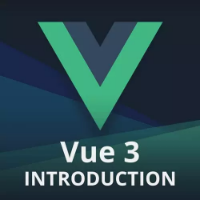Generate an elaborate caption that includes all aspects of the image.

The image features the emblematic logo of Vue.js, specifically designed for the "Introduction to Vue 3" course. Central to the design is a large, stylized letter "V" in a gradient of green tones, set against a dark blue background. Below the logo, the text "Vue 3" is displayed prominently in white, followed by the word "INTRODUCTION," which emphasizes the course's focus. This visual representation effectively conveys the core subject of the course, providing an engaging entry point for learners eager to explore the fundamentals of Vue 3 and its applications in frontend development.